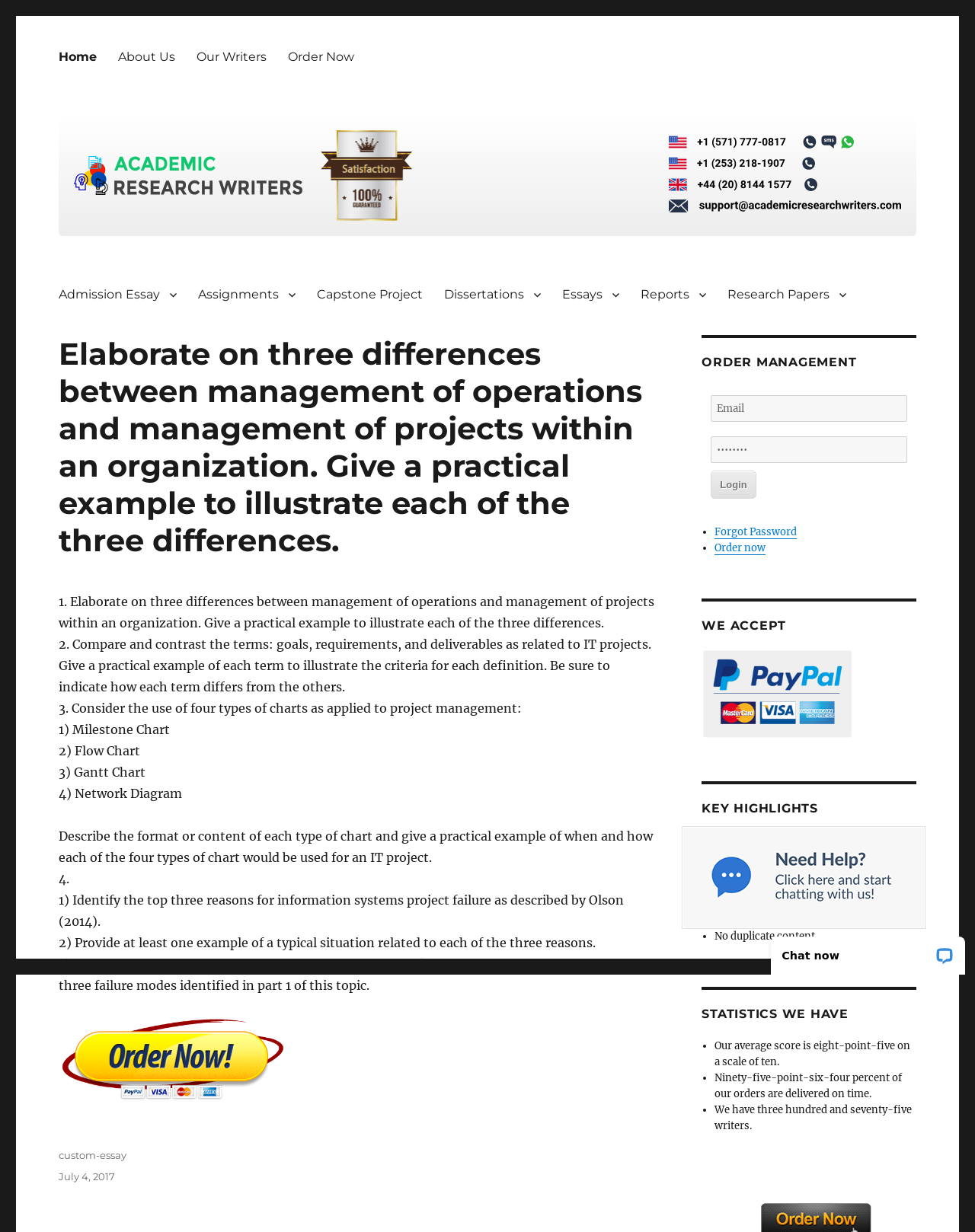Describe all the key features of the webpage in detail.

This webpage appears to be an academic writing service website. At the top, there is a primary navigation menu with links to "Home", "About Us", "Our Writers", and "Order Now". Below the navigation menu, there are two prominent links: "Best research writing services" and "Satisfaction Guarantee", each accompanied by an image.

The main content of the webpage is an article with a heading that matches the meta description, which discusses the differences between management of operations and management of projects within an organization. The article is divided into four sections, each with a numbered heading and a brief description. The sections appear to be related to project management and IT projects.

On the right-hand side of the webpage, there is a section with a heading "ORDER MANAGEMENT" that contains a table with two rows, each with a text box and a button. Below this section, there are three links: "Forgot Password", "Order now", and a list of payment methods accepted by the website.

Further down the webpage, there are three sections with headings "WE ACCEPT", "KEY HIGHLIGHTS", and "STATISTICS WE HAVE". The "WE ACCEPT" section contains an image, while the "KEY HIGHLIGHTS" section lists four bullet points highlighting the benefits of using the academic writing service. The "STATISTICS WE HAVE" section lists three bullet points with statistics about the service, including its average score, on-time delivery rate, and number of writers.

At the bottom of the webpage, there is a footer section with links to "Author" and a specific date, as well as a copyright notice.